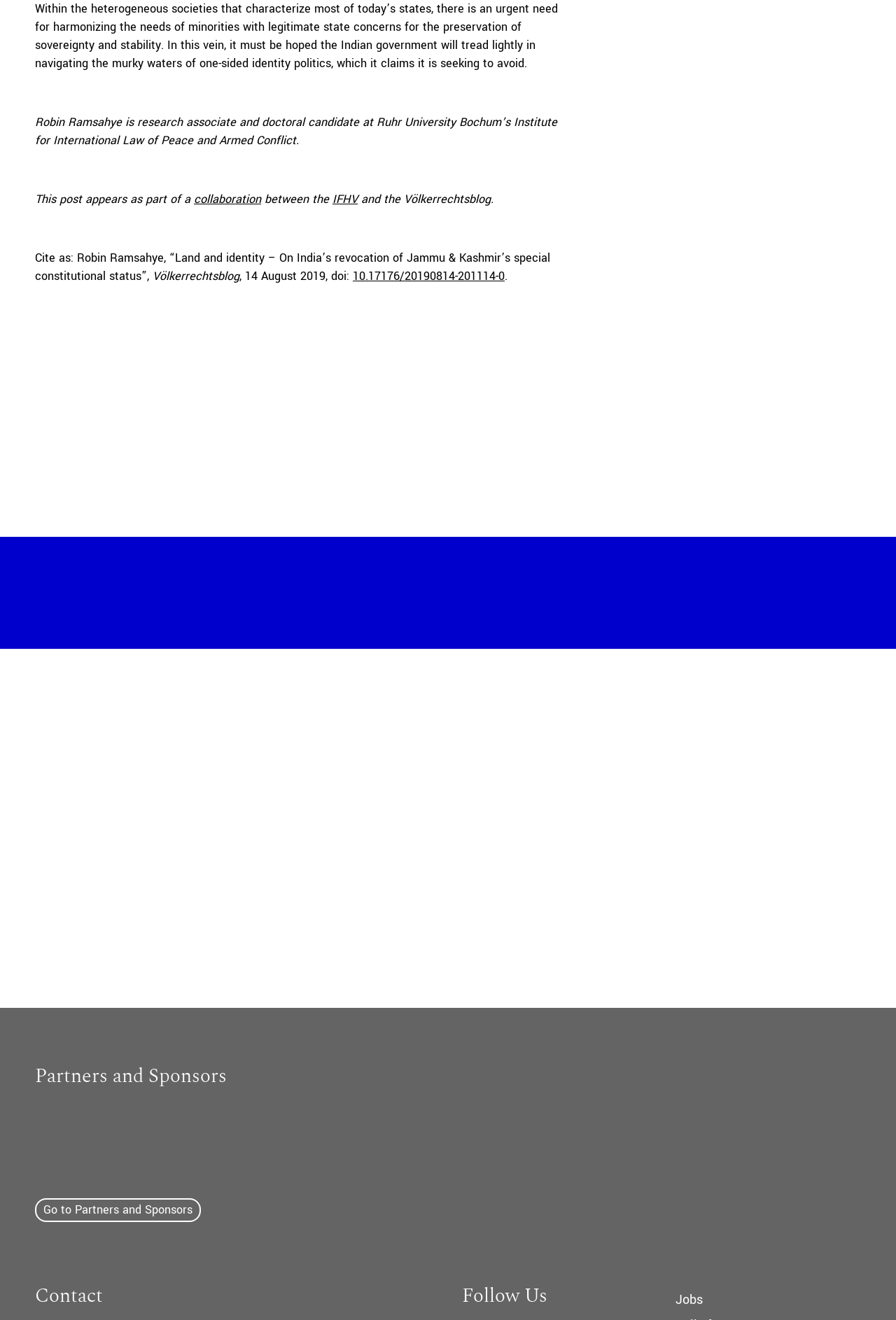Use a single word or phrase to answer the question: 
What is the email address to contact the editorial team?

editorial-team@voelkerrechtsblog.org